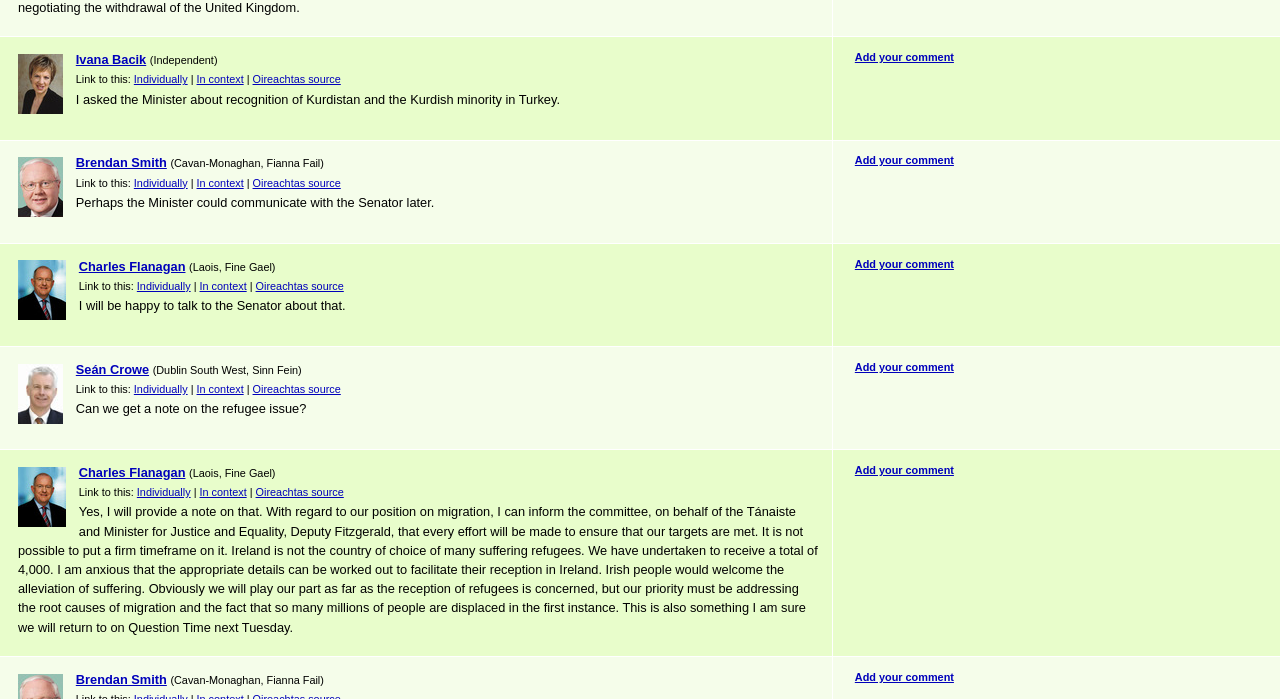Examine the image and give a thorough answer to the following question:
Who is the person in the first photo?

The first photo on the webpage is of Ivana Bacik, which is indicated by the image element with the OCR text 'Photo of Ivana Bacik' and the corresponding link element with the text 'Ivana Bacik'.